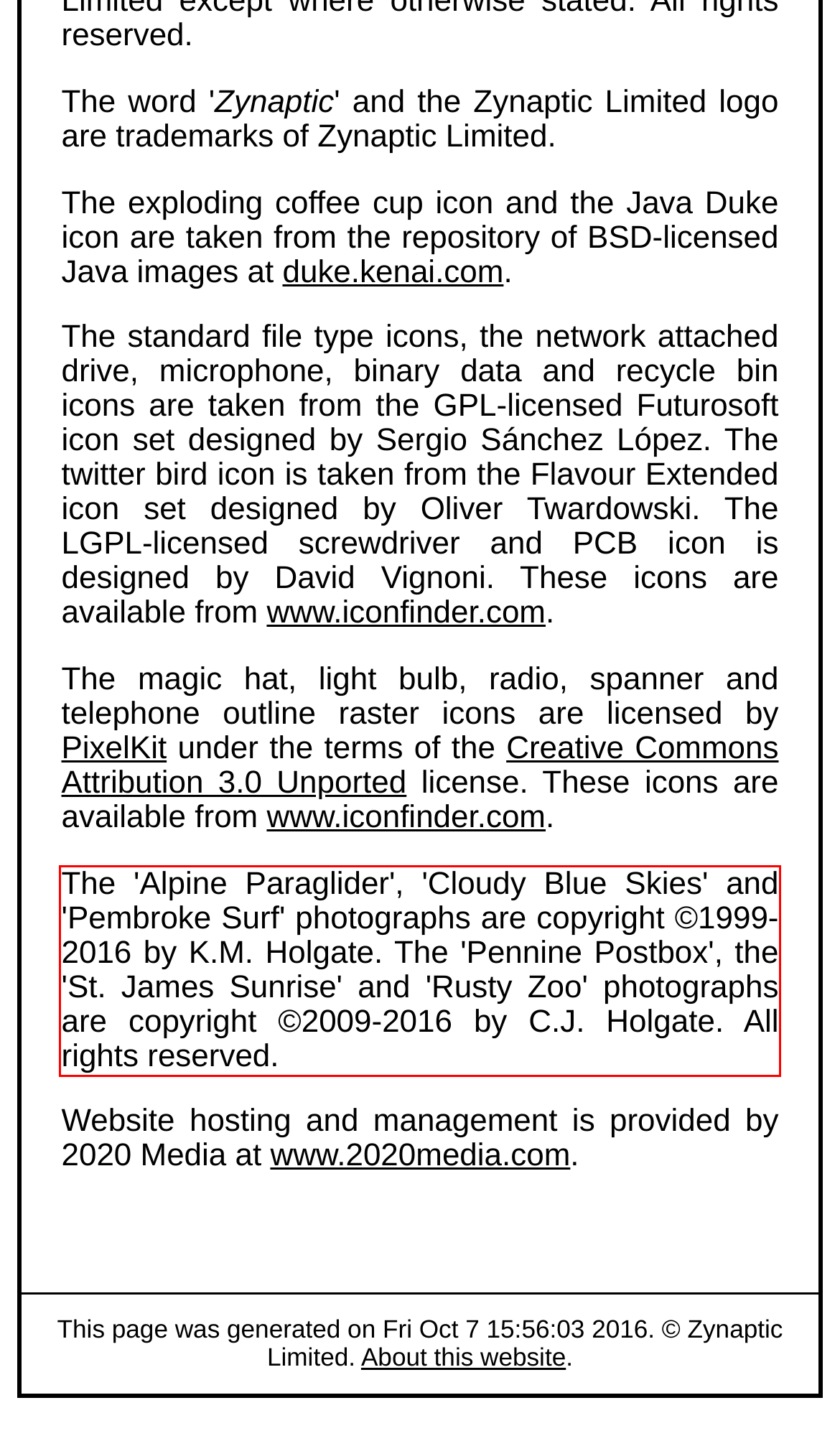Given a screenshot of a webpage with a red bounding box, extract the text content from the UI element inside the red bounding box.

The 'Alpine Paraglider', 'Cloudy Blue Skies' and 'Pembroke Surf' photographs are copyright ©1999-2016 by K.M. Holgate. The 'Pennine Postbox', the 'St. James Sunrise' and 'Rusty Zoo' photographs are copyright ©2009-2016 by C.J. Holgate. All rights reserved.